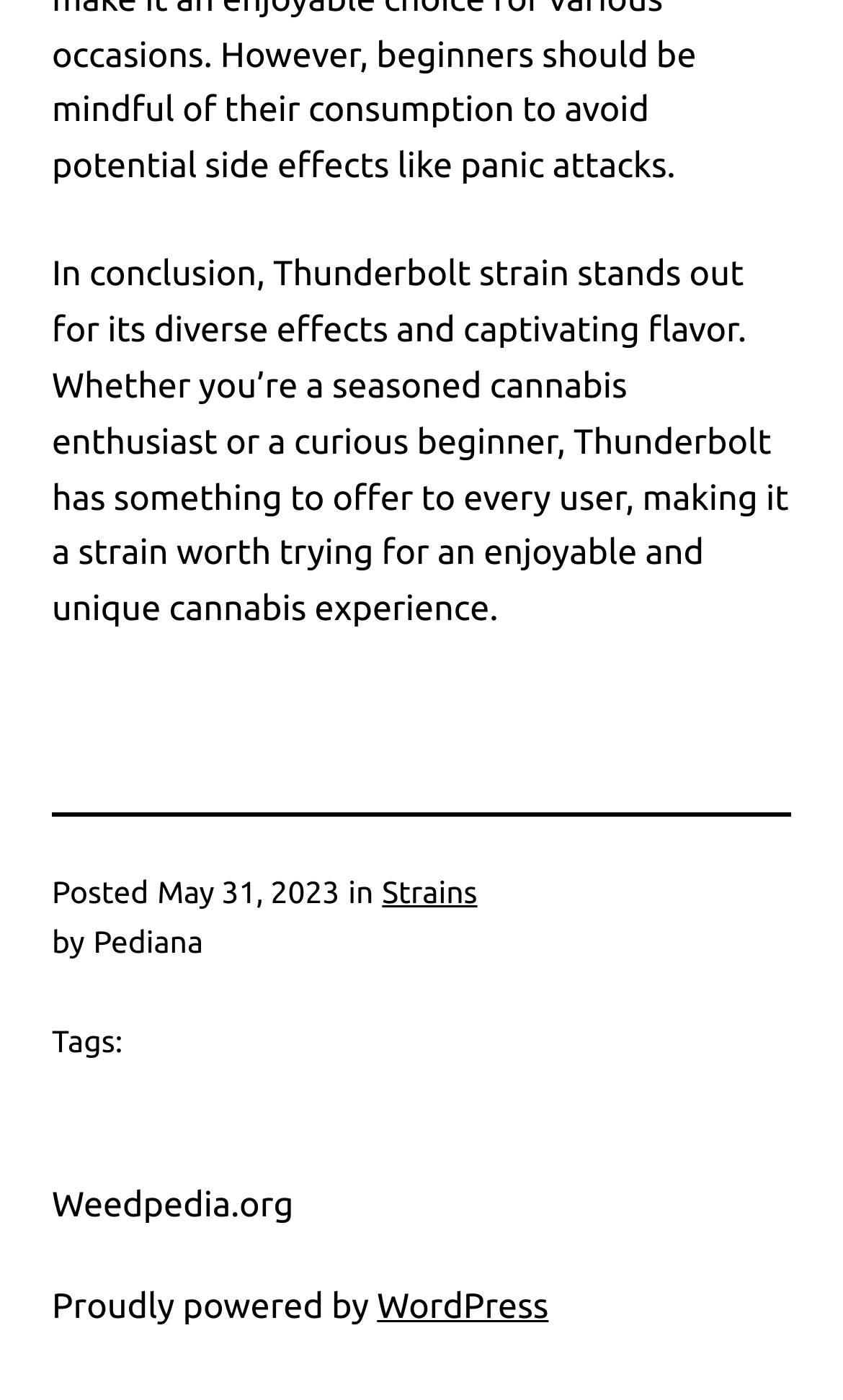Provide a one-word or short-phrase answer to the question:
What is the name of the cannabis strain described?

Thunderbolt